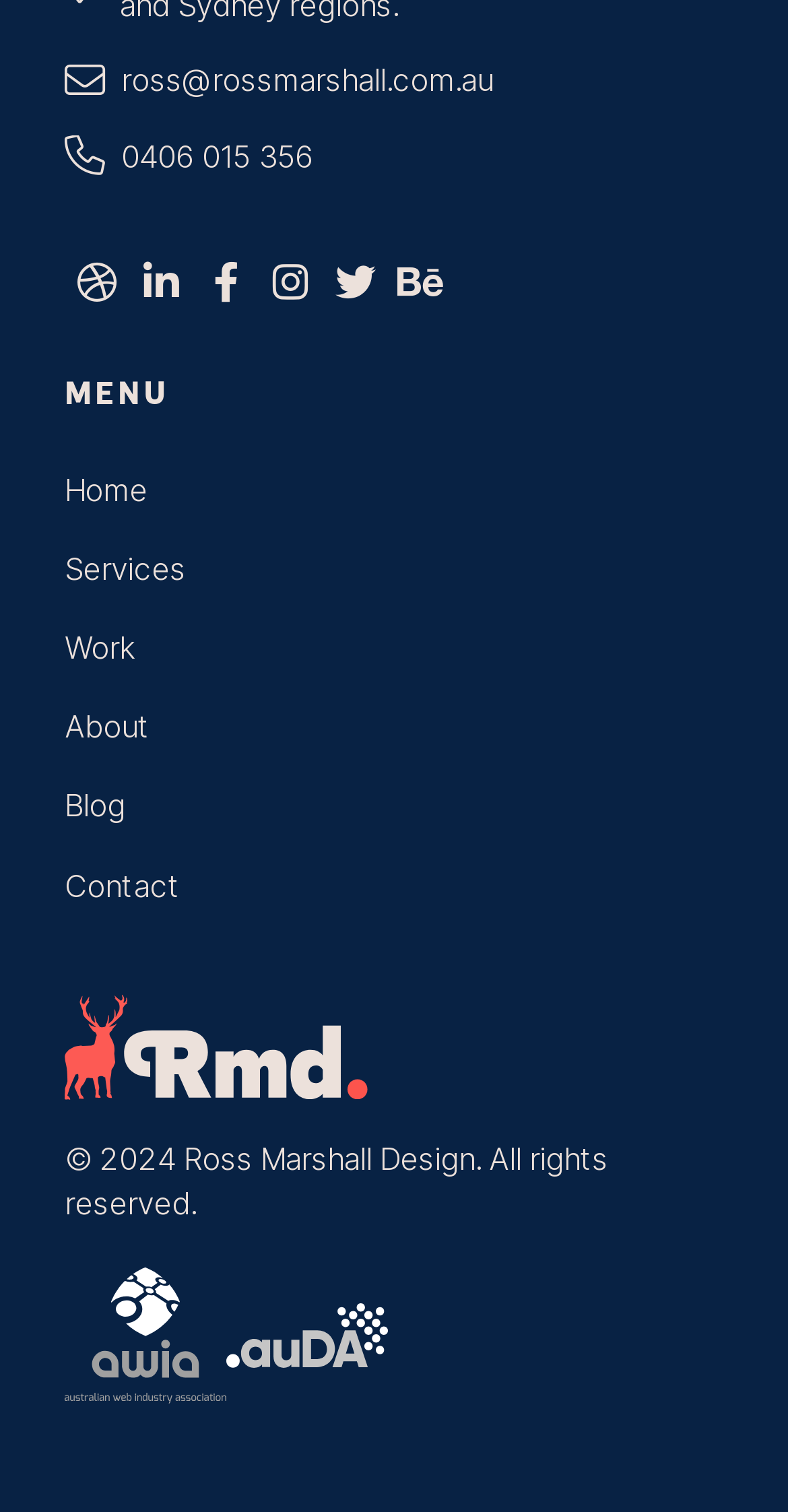Using the details in the image, give a detailed response to the question below:
What is the copyright year?

The copyright information is located at the bottom of the webpage, and it says '© 2024 Ross Marshall Design. All rights reserved.'.